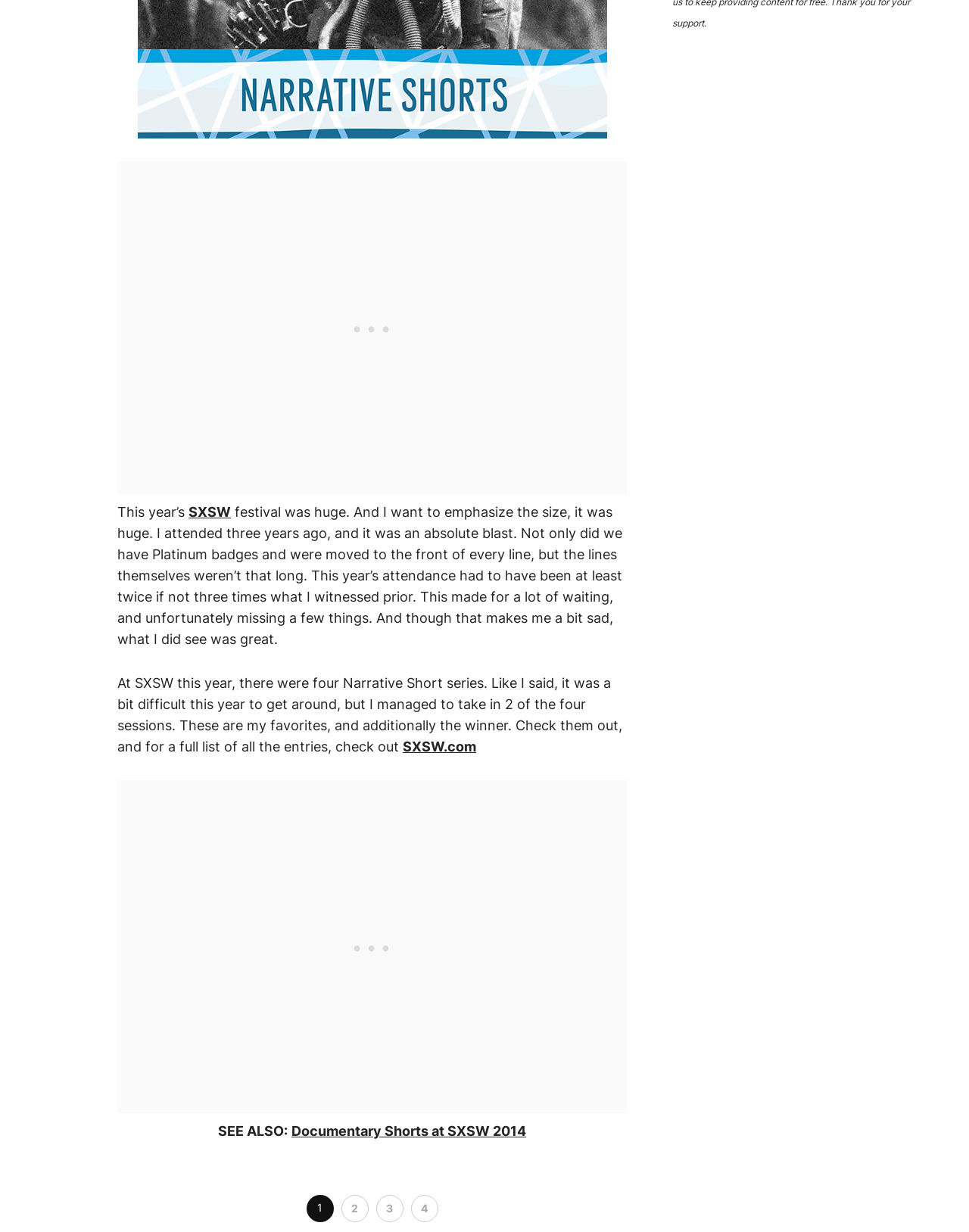How many Narrative Short series were at SXSW this year?
Answer the question with a single word or phrase derived from the image.

Four